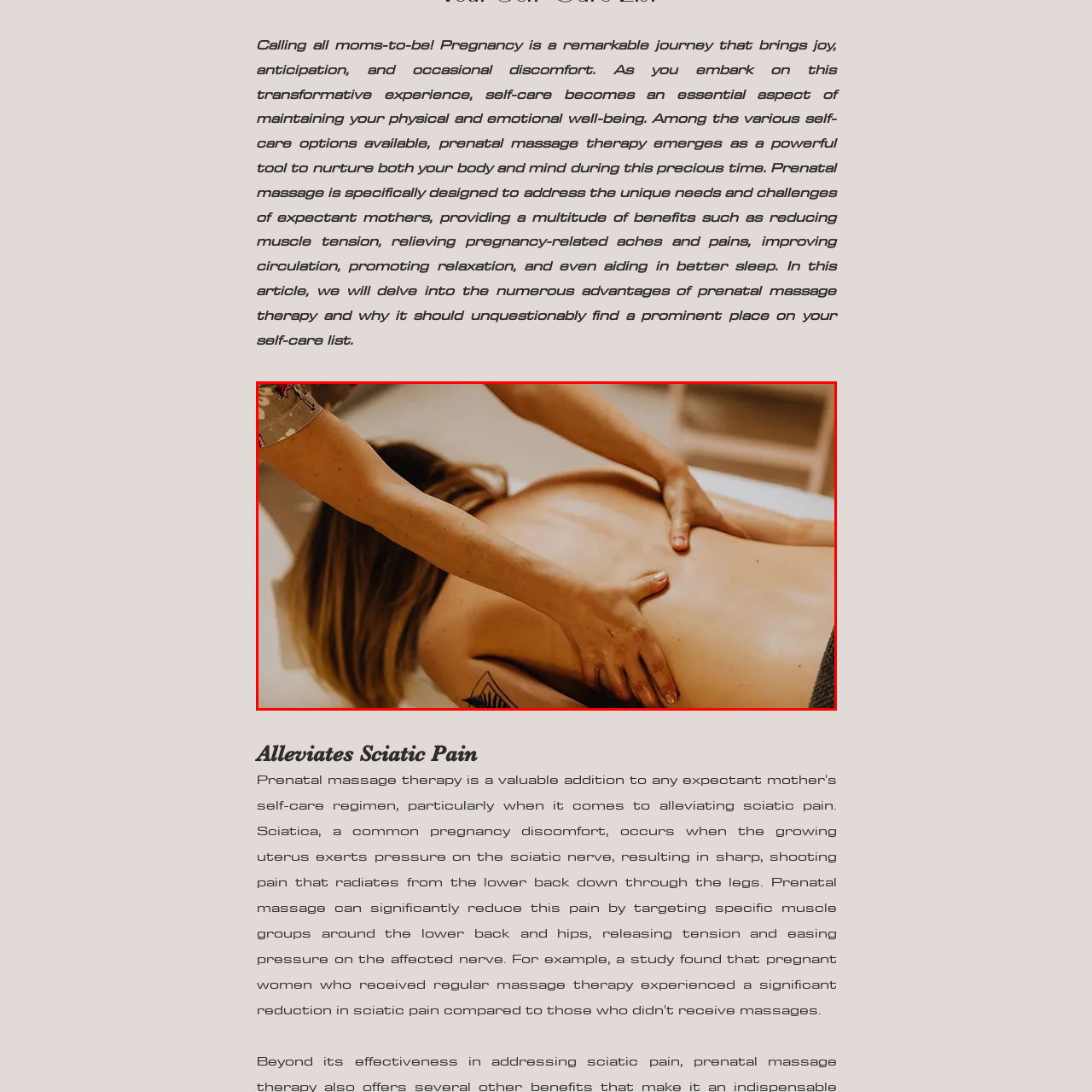Articulate a detailed description of the image enclosed by the red outline.

In this serene and inviting setting, a prenatal massage therapy session is in progress, highlighting the essential self-care many expectant mothers embrace during their pregnancy journey. The image captures a skilled therapist gently applying pressure on the back of a woman, who is lying face down, showcasing the therapeutic touch aimed at alleviating discomfort and promoting relaxation. The scene reflects the nurturing benefits of prenatal massage, which is known to help reduce muscle tension, relieve pregnancy-related aches, and improve overall emotional well-being. This therapy not only addresses the physical challenges of pregnancy but also enhances mental tranquility, making it a vital practice for mothers-to-be seeking to maintain their health and wellness during this transformative time.